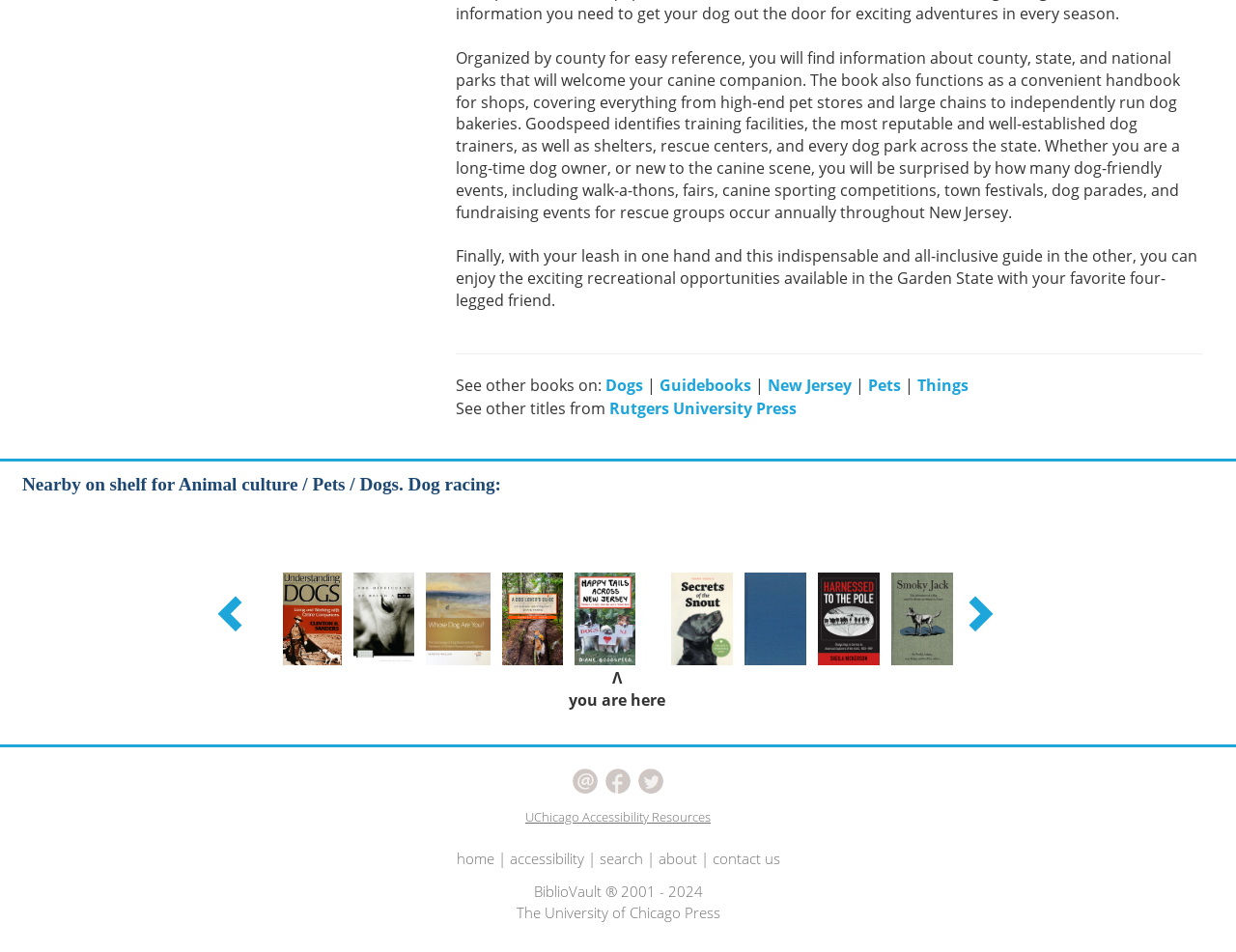Extract the bounding box of the UI element described as: "title="Send as an email"".

[0.462, 0.809, 0.485, 0.829]